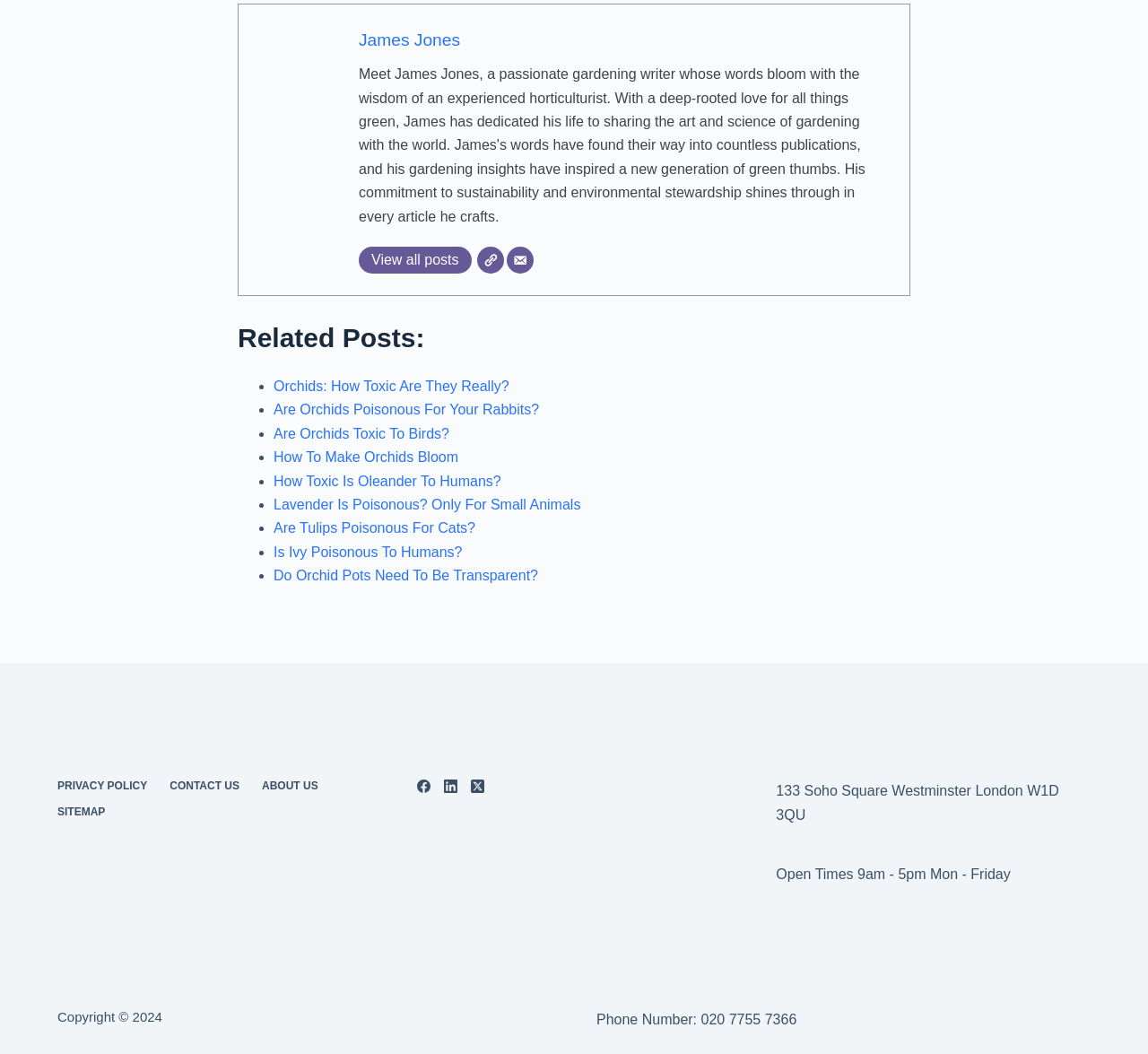Identify the bounding box coordinates of the section that should be clicked to achieve the task described: "Explore related posts".

[0.207, 0.301, 0.793, 0.34]